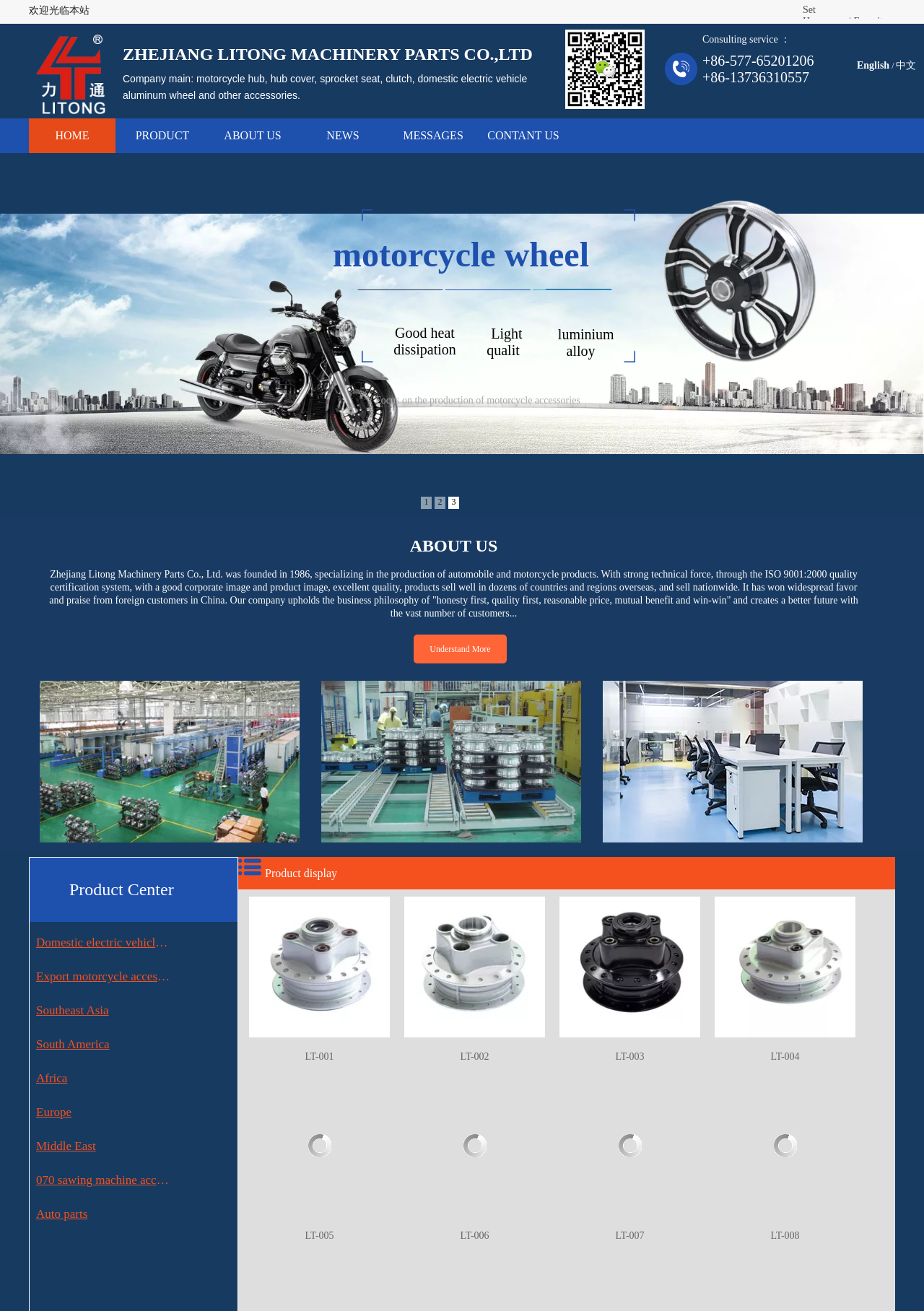What is the main product of the company?
Based on the image, provide your answer in one word or phrase.

motorcycle hub